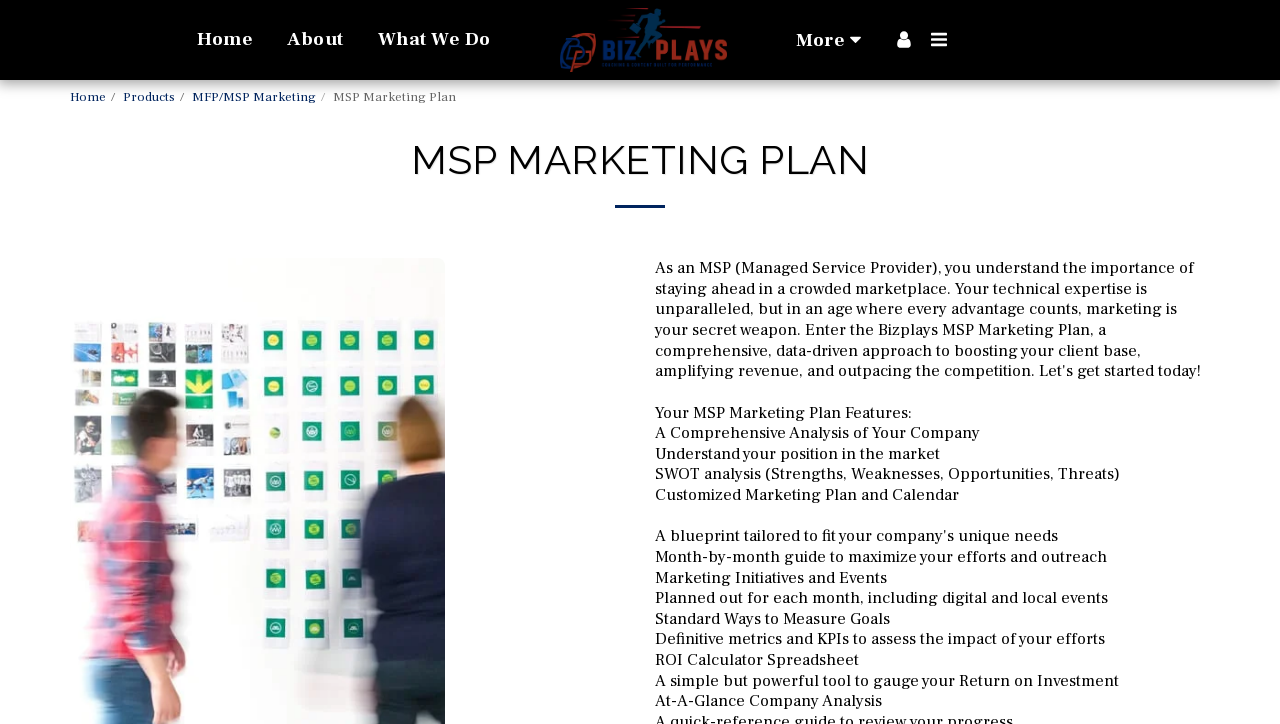Detail the various sections and features present on the webpage.

The webpage is about an MSP (Managed Service Provider) marketing plan, specifically from BIZPLAYS. At the top, there is a navigation menu with five links: "Home", "About", "What We Do", and a dropdown menu labeled "More" with additional options. The BIZPLAYS logo is situated to the right of the navigation menu.

Below the navigation menu, there is a secondary menu with four links: "Home", "Products", "MFP/MSP Marketing", and a static text "MSP Marketing Plan". 

The main content of the webpage is headed by a large title "MSP MARKETING PLAN" that spans almost the entire width of the page.